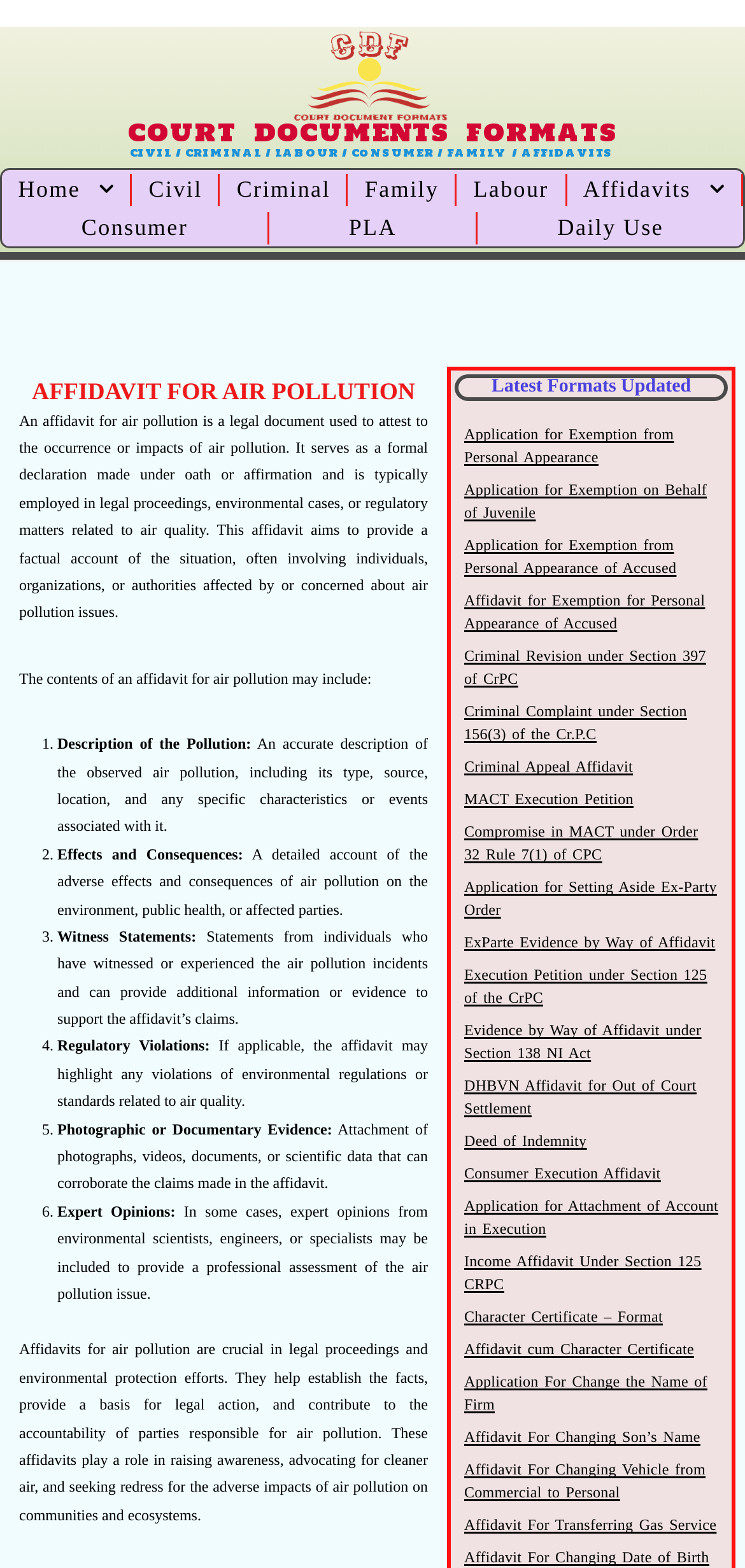Identify the bounding box coordinates of the specific part of the webpage to click to complete this instruction: "Click the 'Application for Exemption from Personal Appearance' link".

[0.623, 0.272, 0.905, 0.298]